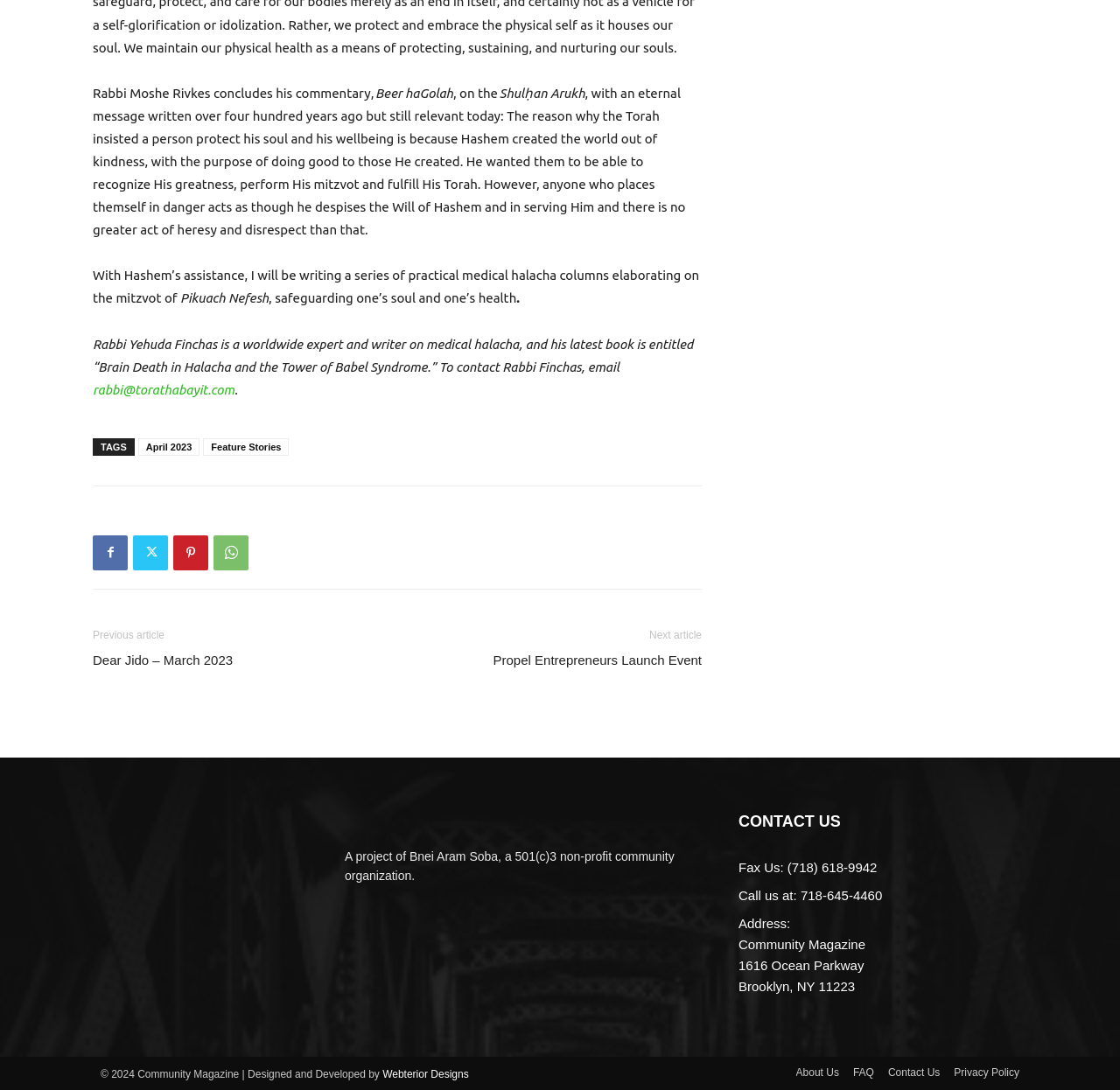Respond to the question below with a single word or phrase:
What is the phone number to call for contact?

718-645-4460